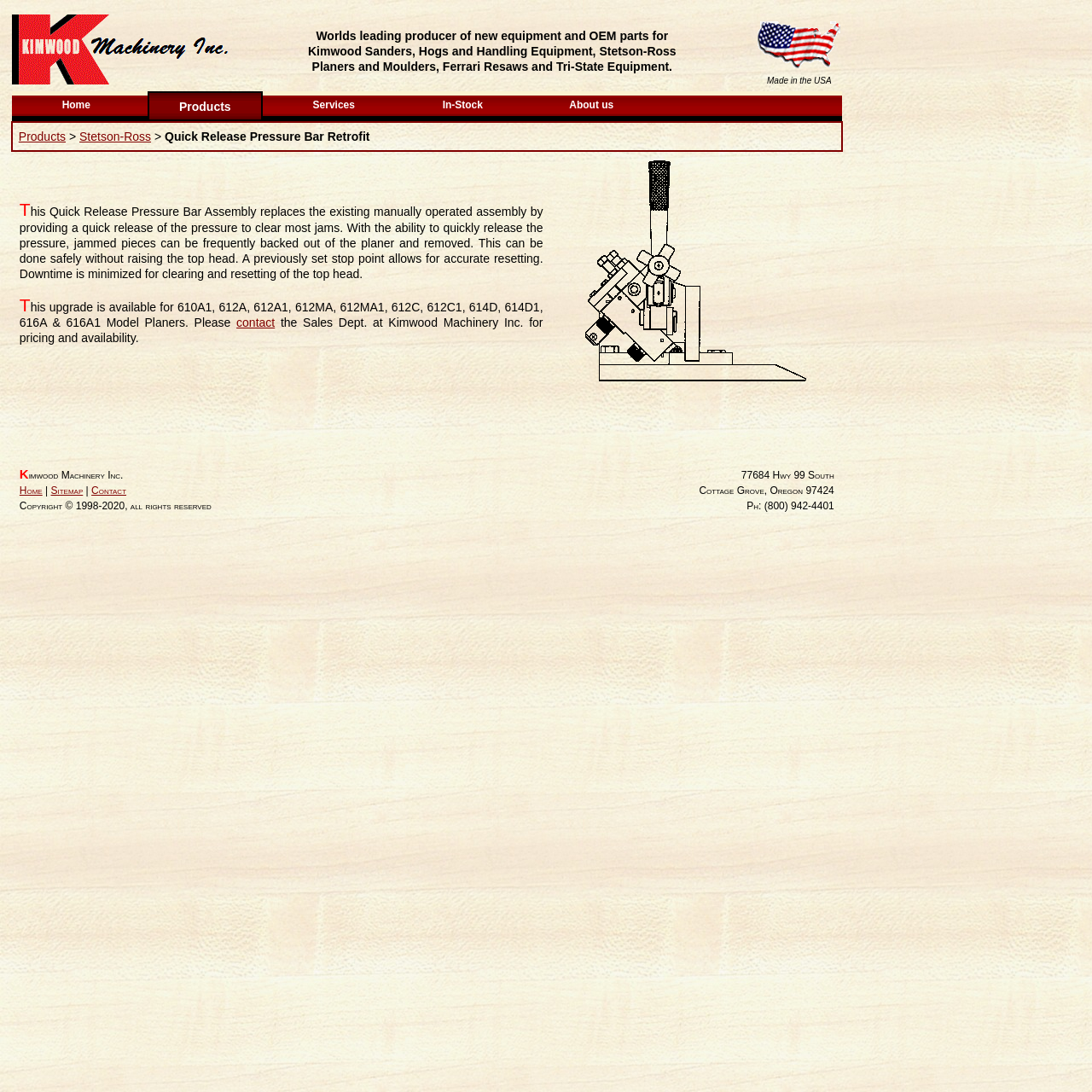Please identify the coordinates of the bounding box that should be clicked to fulfill this instruction: "Click the Stetson-Ross link".

[0.073, 0.119, 0.138, 0.131]